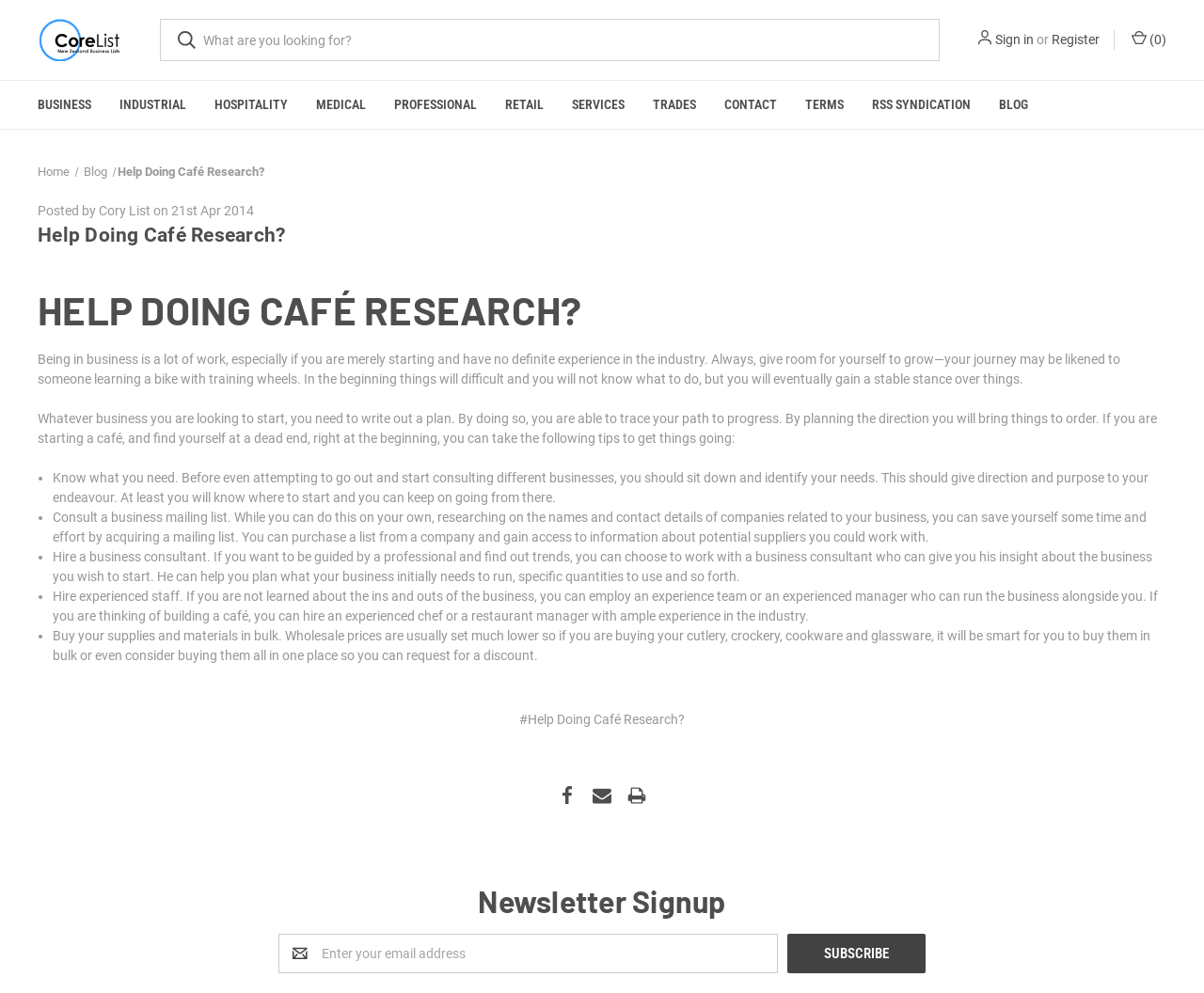What is the purpose of hiring a business consultant?
Using the image as a reference, deliver a detailed and thorough answer to the question.

According to the article, hiring a business consultant can provide professional guidance and insight into the business, helping the owner to plan and execute their business strategy.